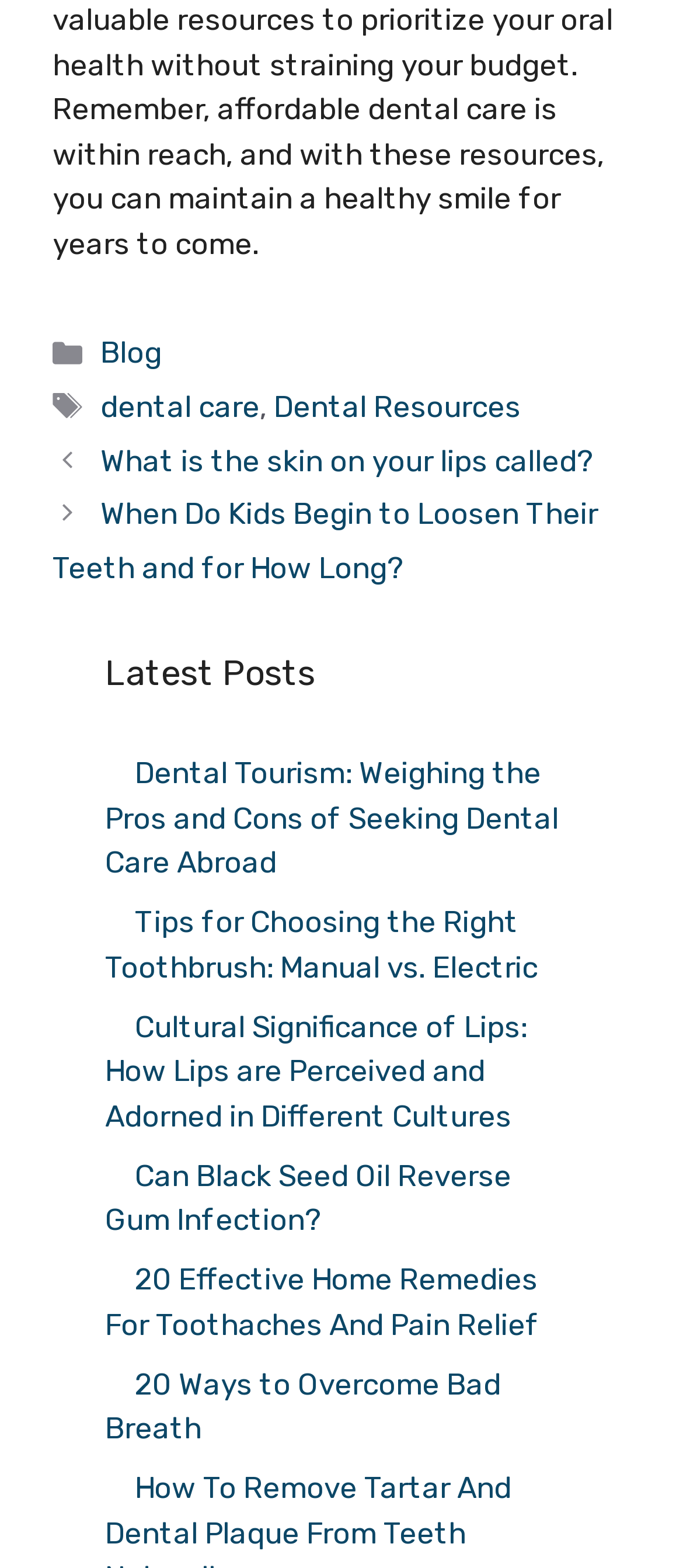Can you find the bounding box coordinates for the element that needs to be clicked to execute this instruction: "View the 'Dental Tourism: Weighing the Pros and Cons of Seeking Dental Care Abroad' post"? The coordinates should be given as four float numbers between 0 and 1, i.e., [left, top, right, bottom].

[0.154, 0.482, 0.818, 0.561]